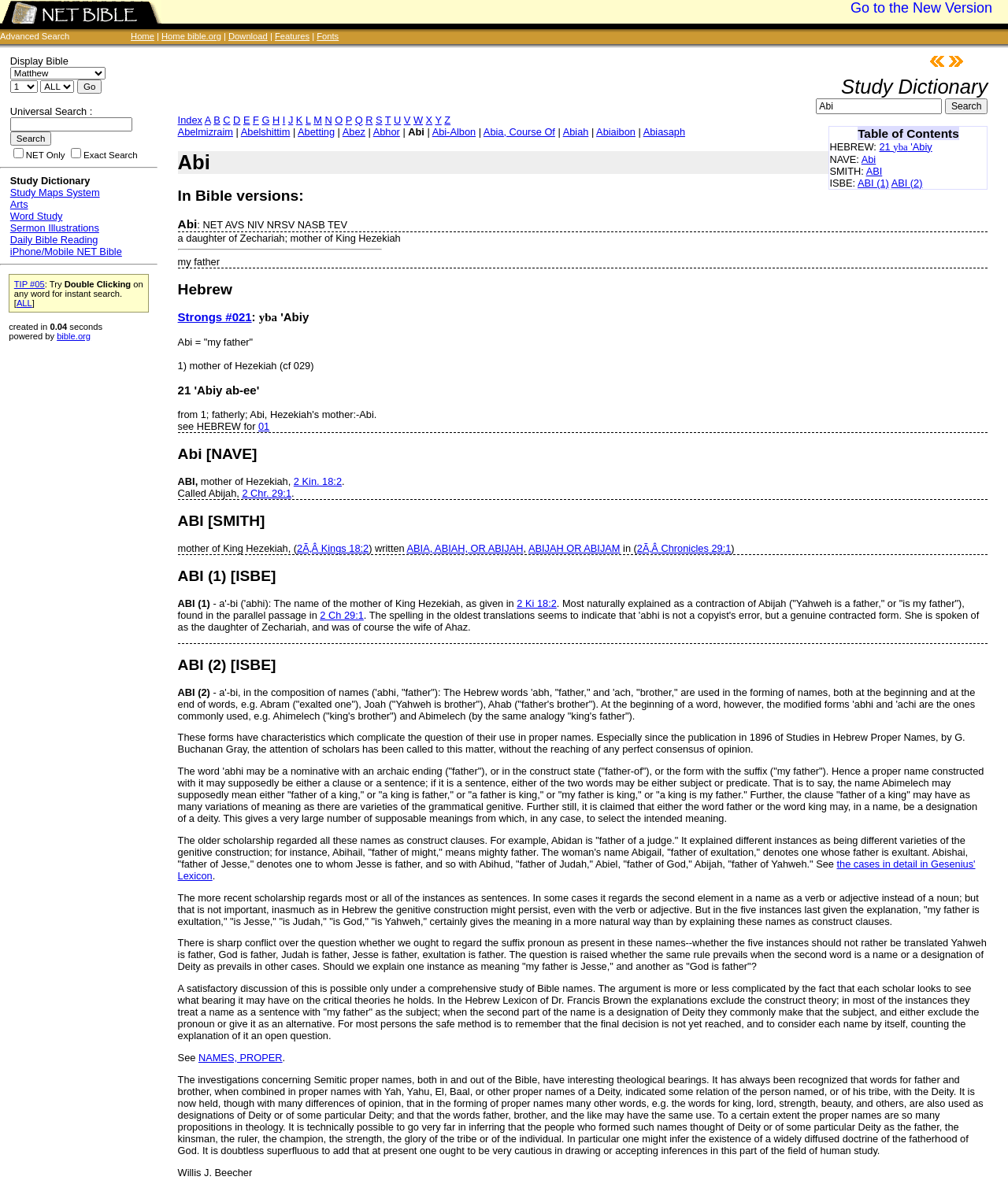Analyze the image and deliver a detailed answer to the question: Who is Abi in the Bible?

According to the webpage, Abi is the mother of King Hezekiah, which is mentioned in the section about Abi in the Bible. This information is provided to give context to the study of Abi in the Bible.